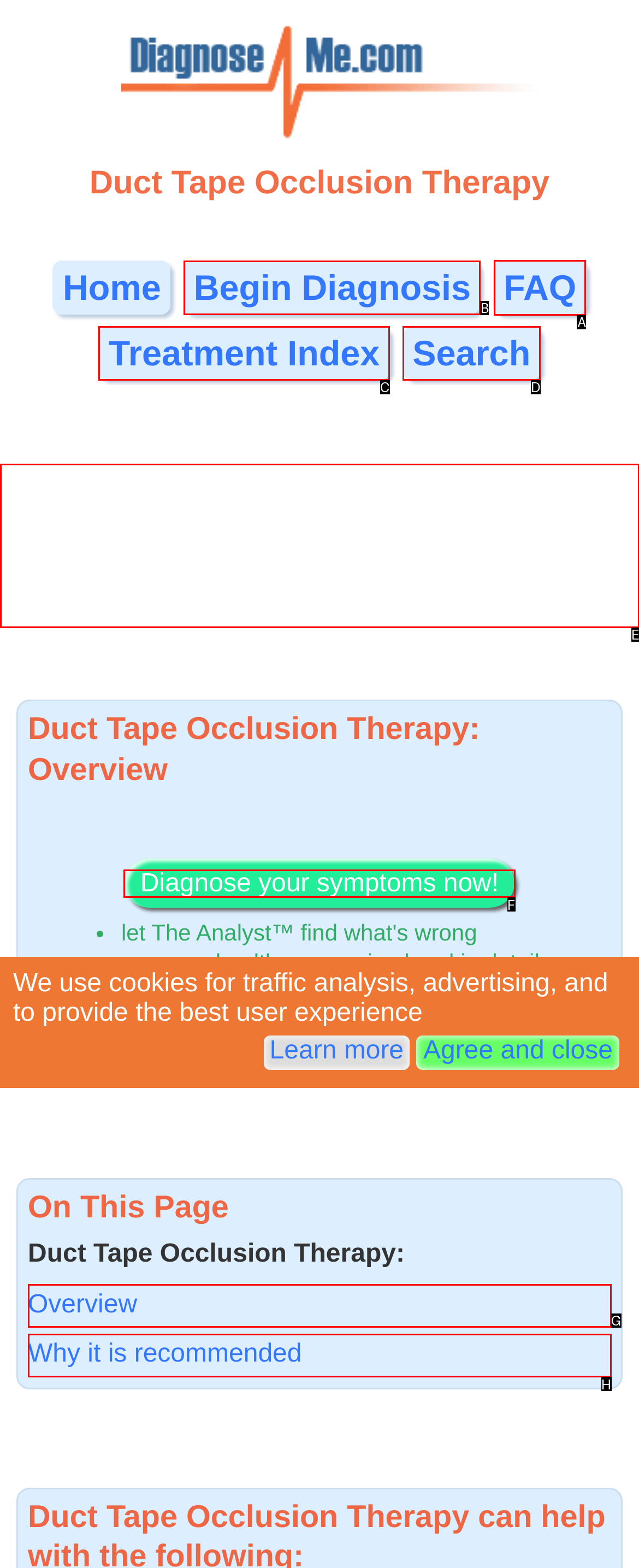Find the correct option to complete this instruction: Read the FAQ. Reply with the corresponding letter.

A